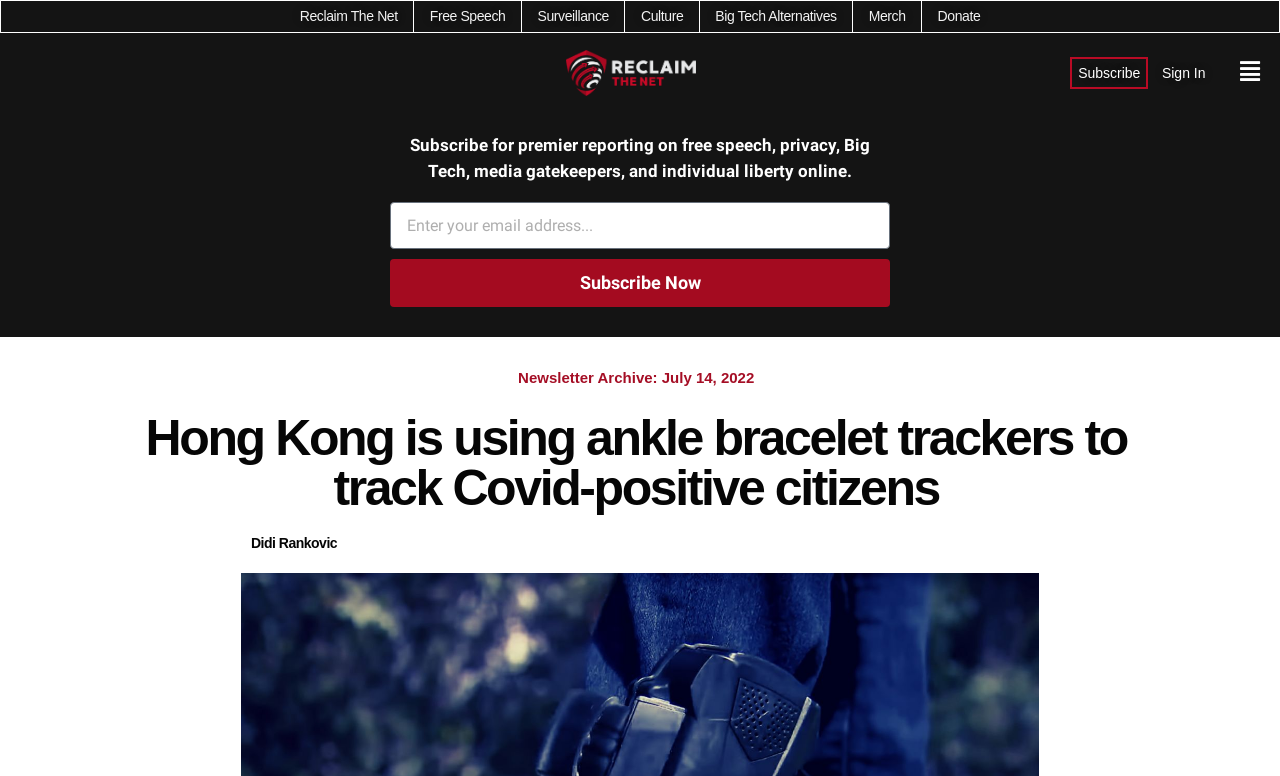Write an exhaustive caption that covers the webpage's main aspects.

The webpage appears to be a news article or blog post with a focus on technology and surveillance. At the top, there are seven links to different categories, including "Reclaim The Net", "Free Speech", "Surveillance", "Culture", "Big Tech Alternatives", "Merch", and "Donate", which are positioned horizontally across the page.

Below these links, there is a prominent link with no text, followed by a call-to-action section with a heading that reads "Subscribe for premier reporting on free speech, privacy, Big Tech, media gatekeepers, and individual liberty online." This section includes a required email textbox and a "Subscribe Now" button.

To the right of the call-to-action section, there is a "Newsletter Archive" section with a date, "July 14, 2022". The main article heading, "Hong Kong is using ankle bracelet trackers to track Covid-positive citizens", is positioned below the call-to-action section and spans most of the page width. The article author, "Didi Rankovic", is credited below the heading.

At the top right corner of the page, there are three links: "Subscribe", "Sign In", and another link with no text.